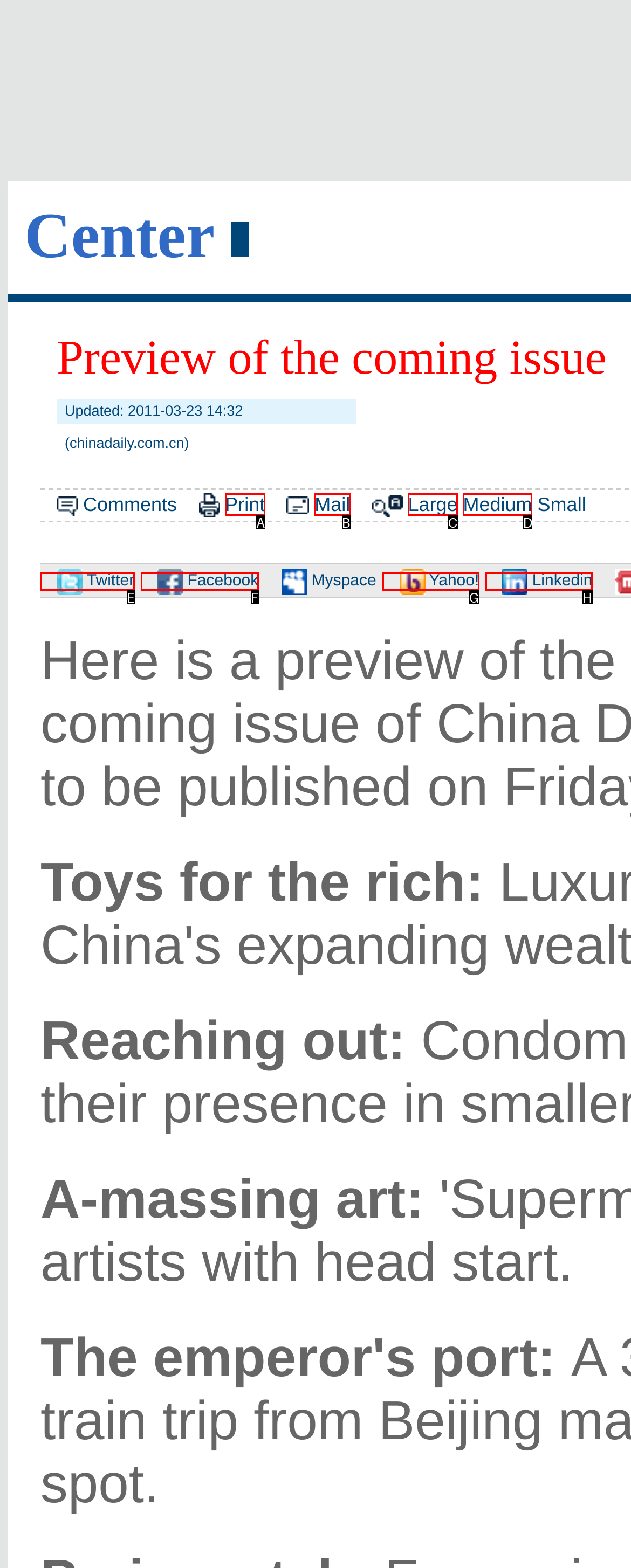Identify the HTML element that corresponds to the following description: Facebook. Provide the letter of the correct option from the presented choices.

F